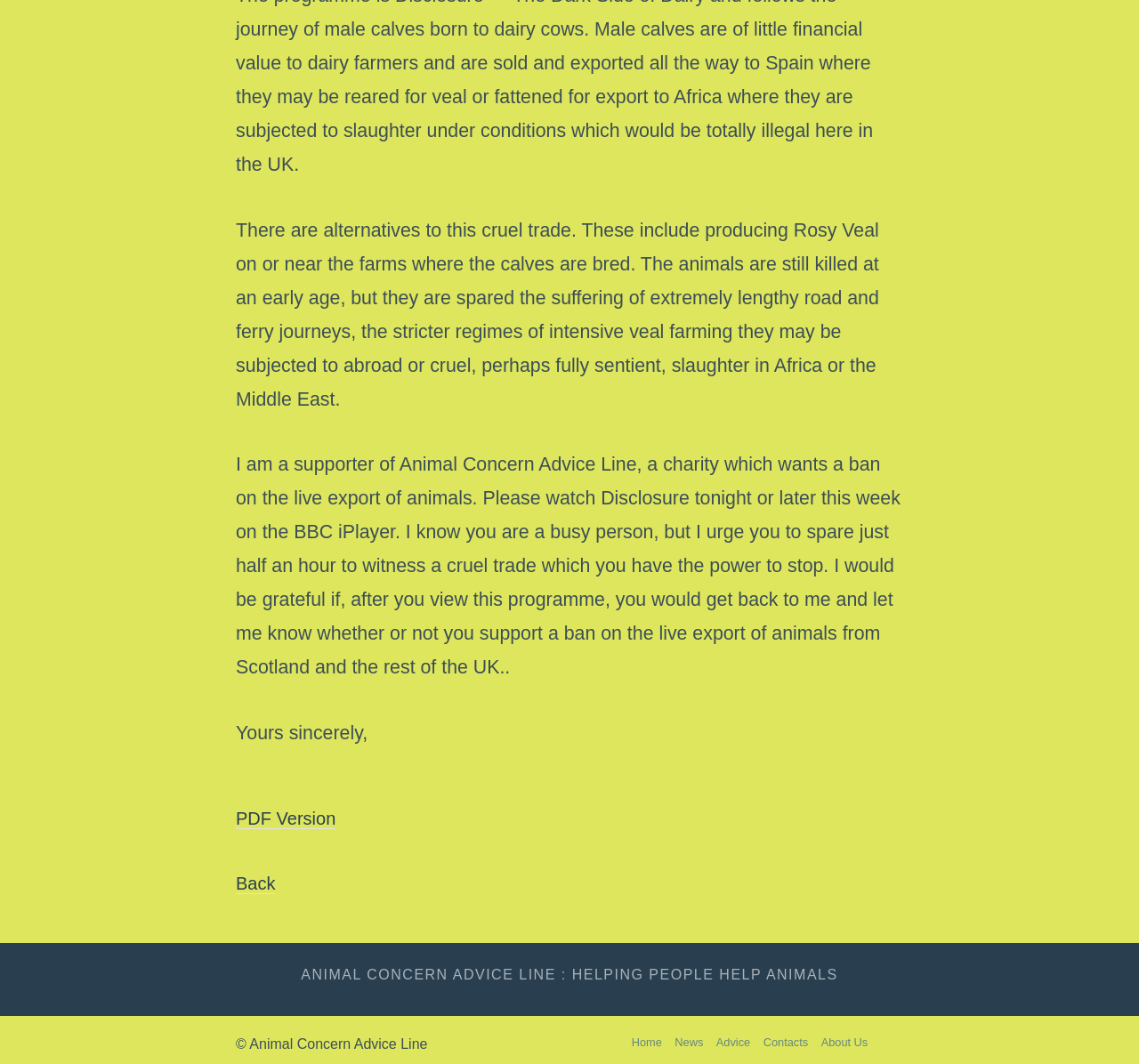Determine the bounding box coordinates of the UI element that matches the following description: "PDF Version". The coordinates should be four float numbers between 0 and 1 in the format [left, top, right, bottom].

[0.207, 0.76, 0.295, 0.779]